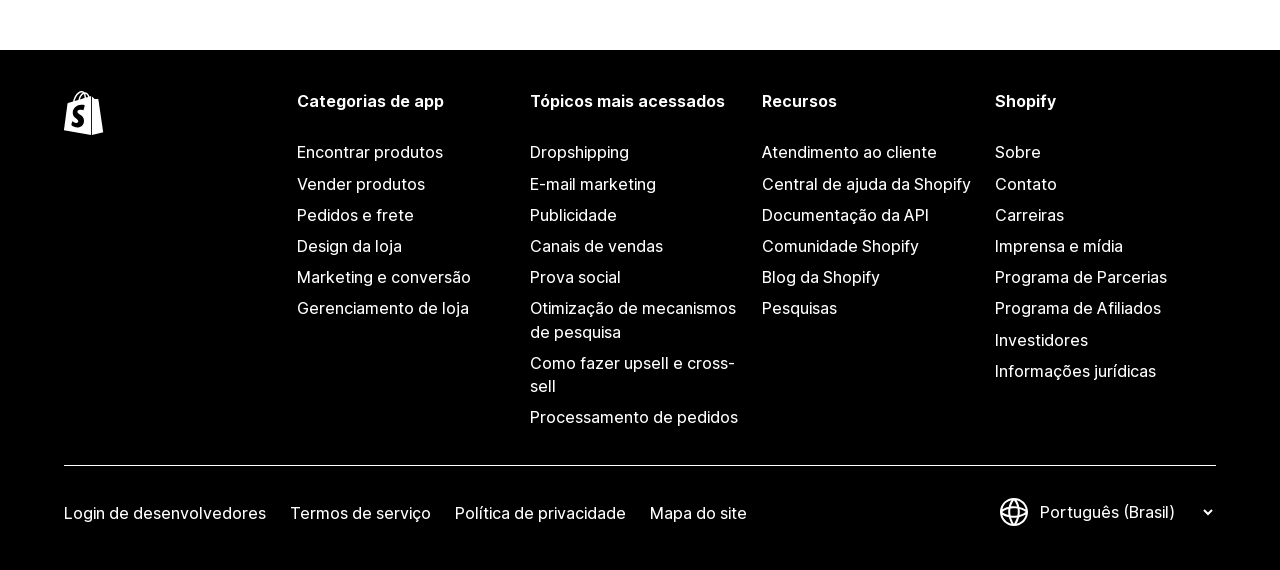What are the categories of apps?
Please use the image to deliver a detailed and complete answer.

Based on the webpage, I found a heading 'Categorias de app' which suggests that the webpage is categorizing apps into different sections.